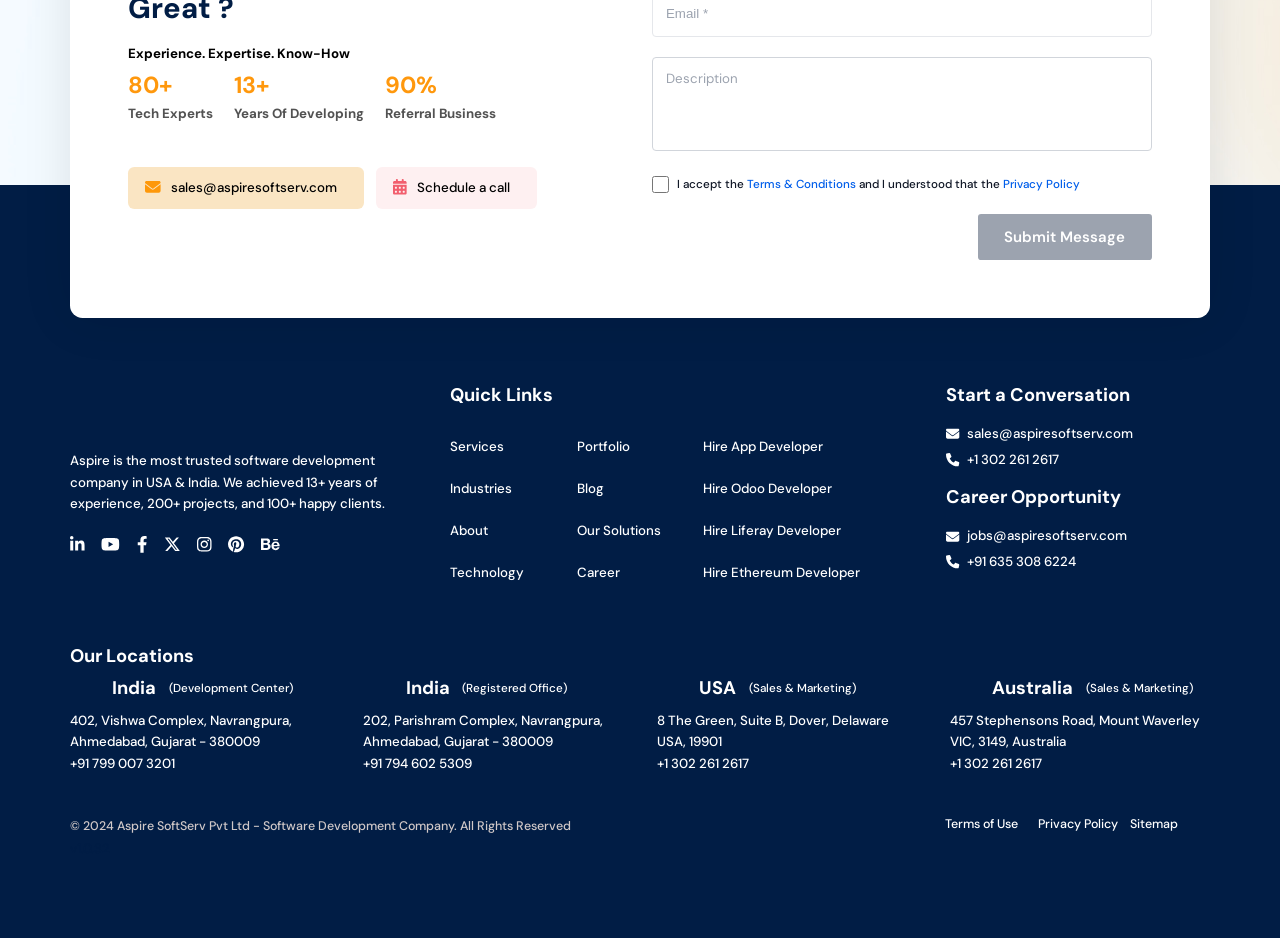Please specify the bounding box coordinates of the clickable region to carry out the following instruction: "Click the 'Hire App Developer' link". The coordinates should be four float numbers between 0 and 1, in the format [left, top, right, bottom].

[0.549, 0.464, 0.687, 0.492]